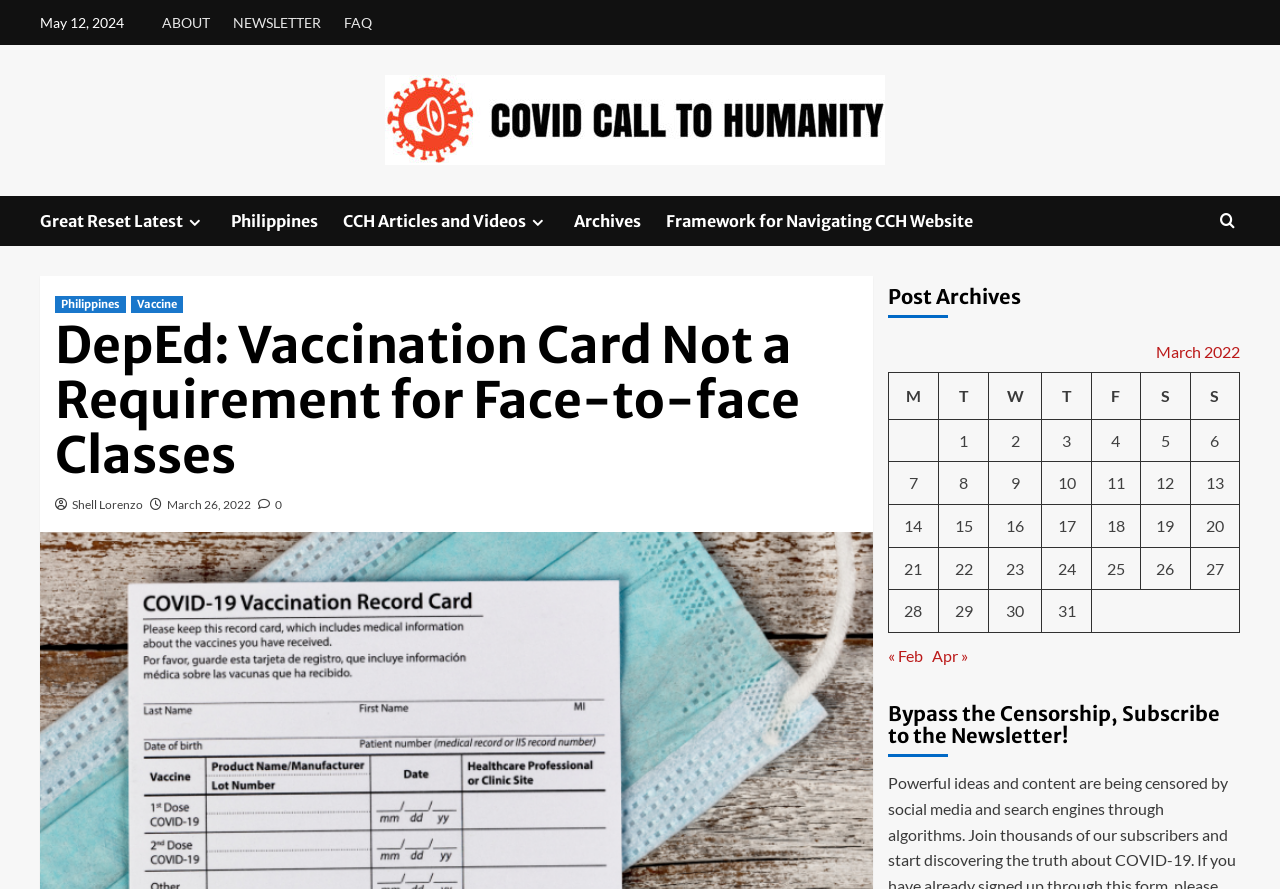Please determine the bounding box coordinates for the element that should be clicked to follow these instructions: "Search for something".

None